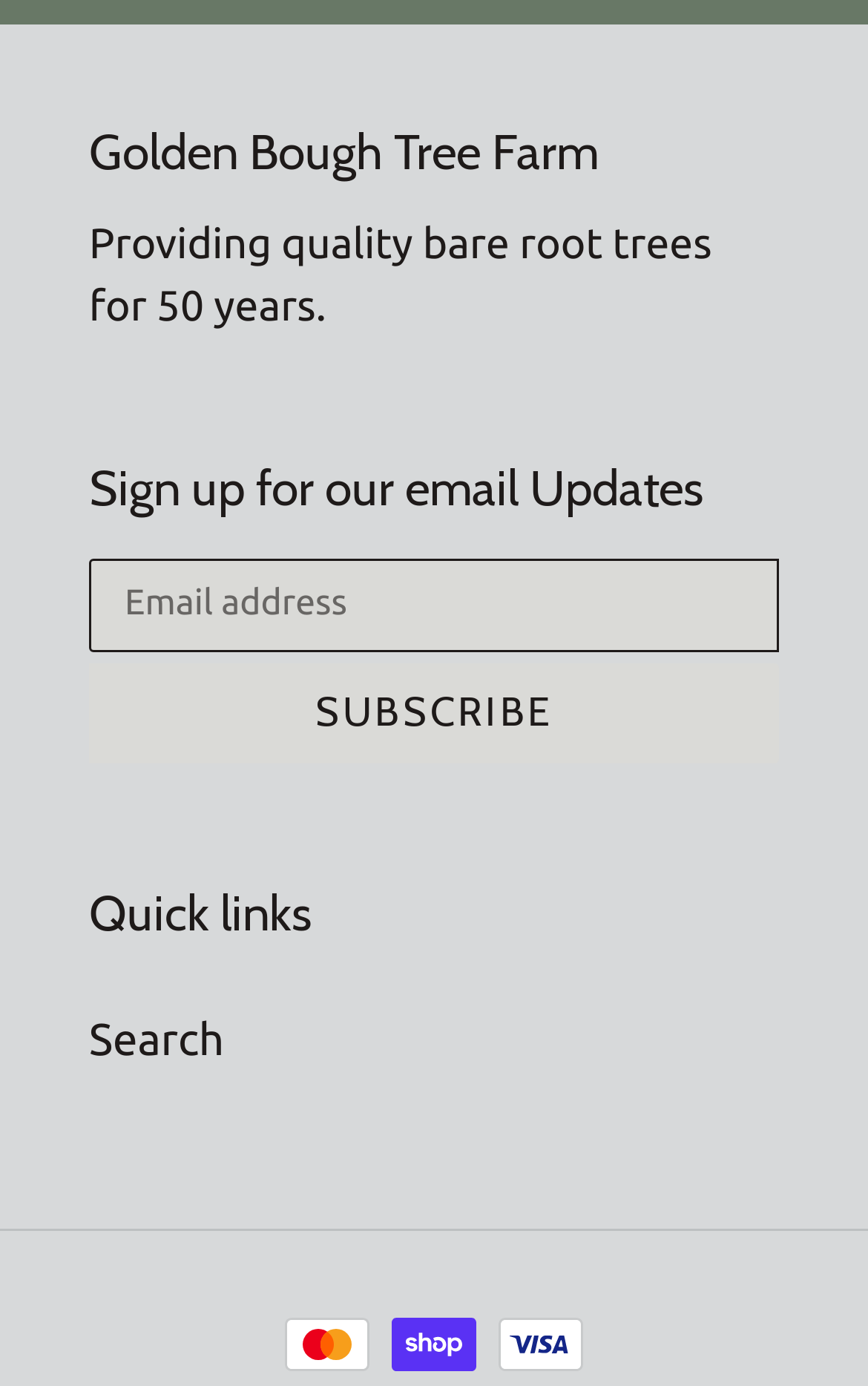Provide a brief response to the question below using one word or phrase:
What is the purpose of the textbox?

Email address